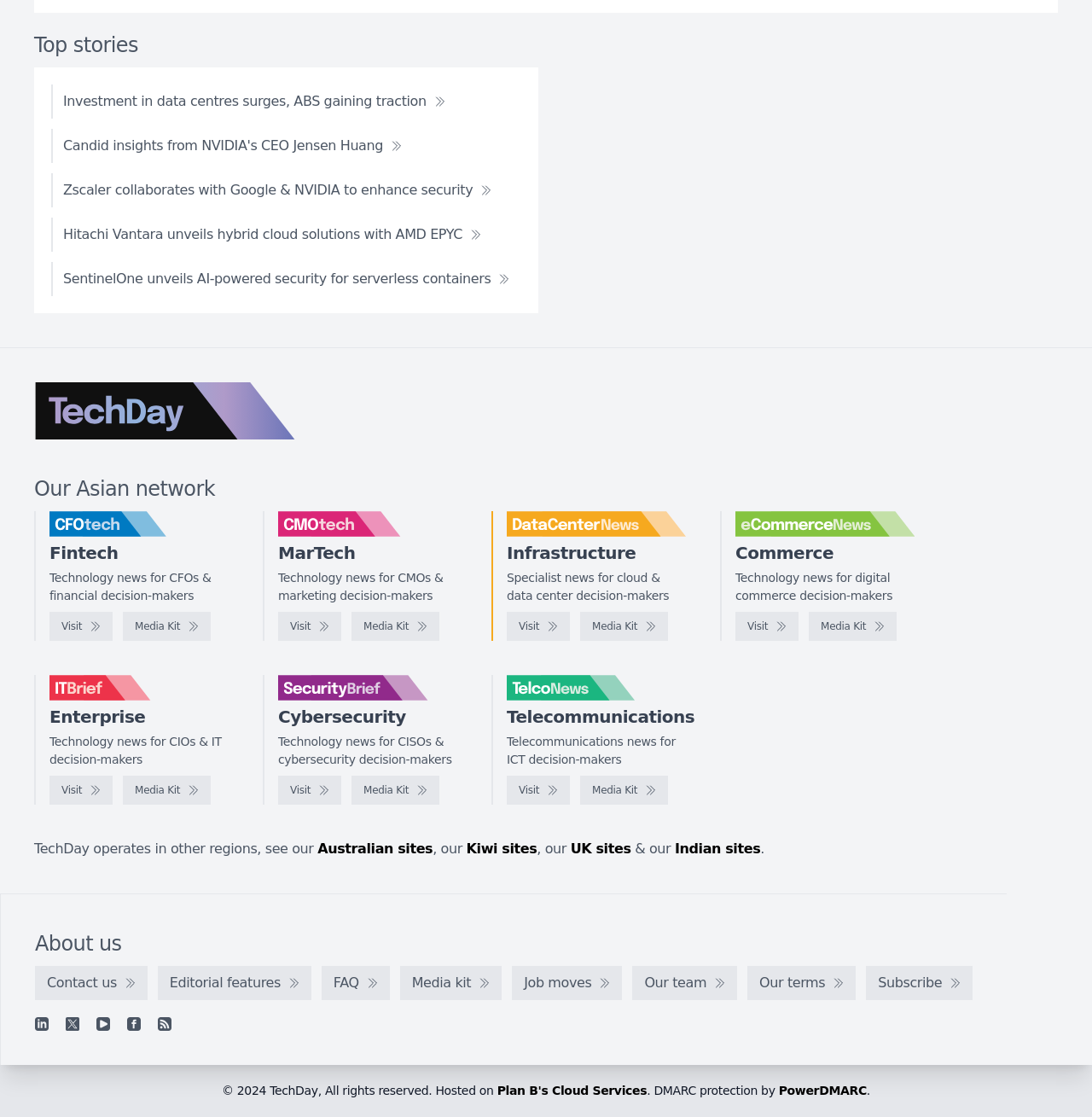Provide a one-word or brief phrase answer to the question:
How many regions are mentioned in the footer section?

5